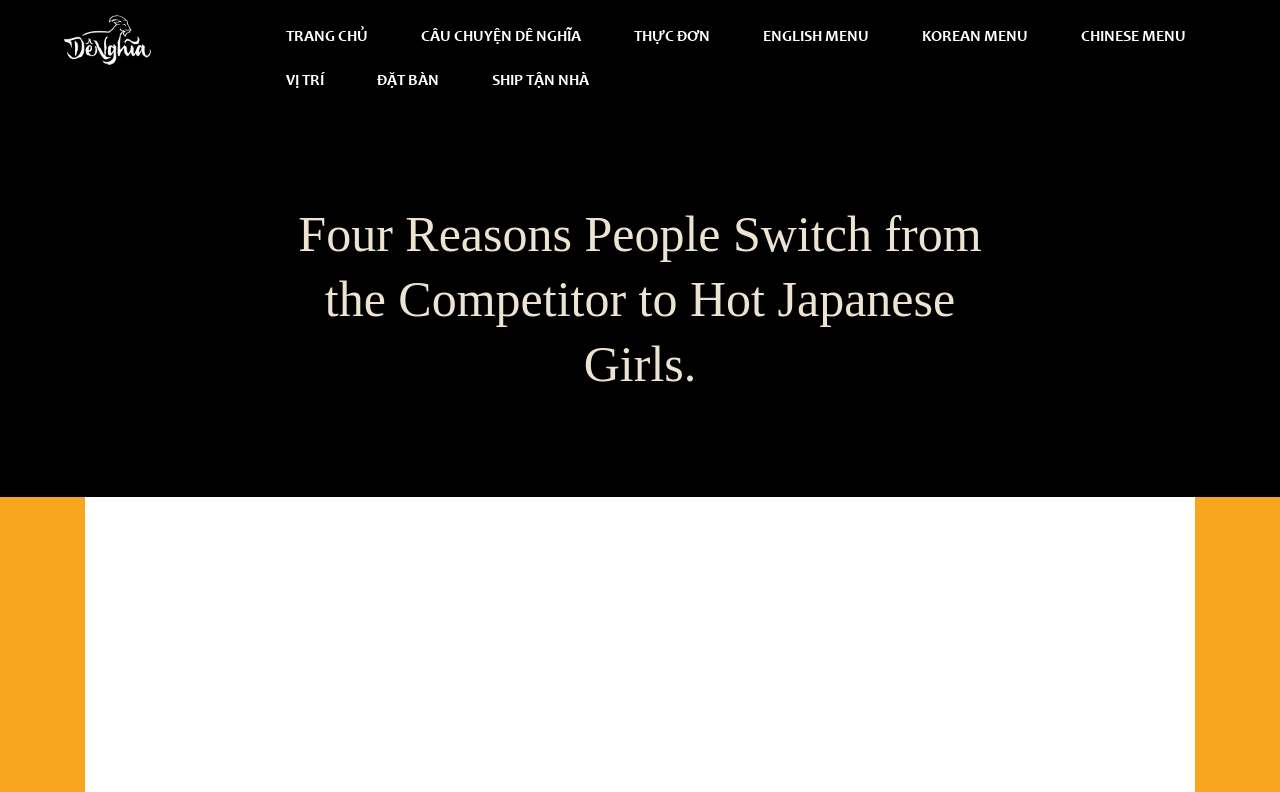Can you find the bounding box coordinates for the element that needs to be clicked to execute this instruction: "click the logo"? The coordinates should be given as four float numbers between 0 and 1, i.e., [left, top, right, bottom].

[0.05, 0.07, 0.118, 0.087]